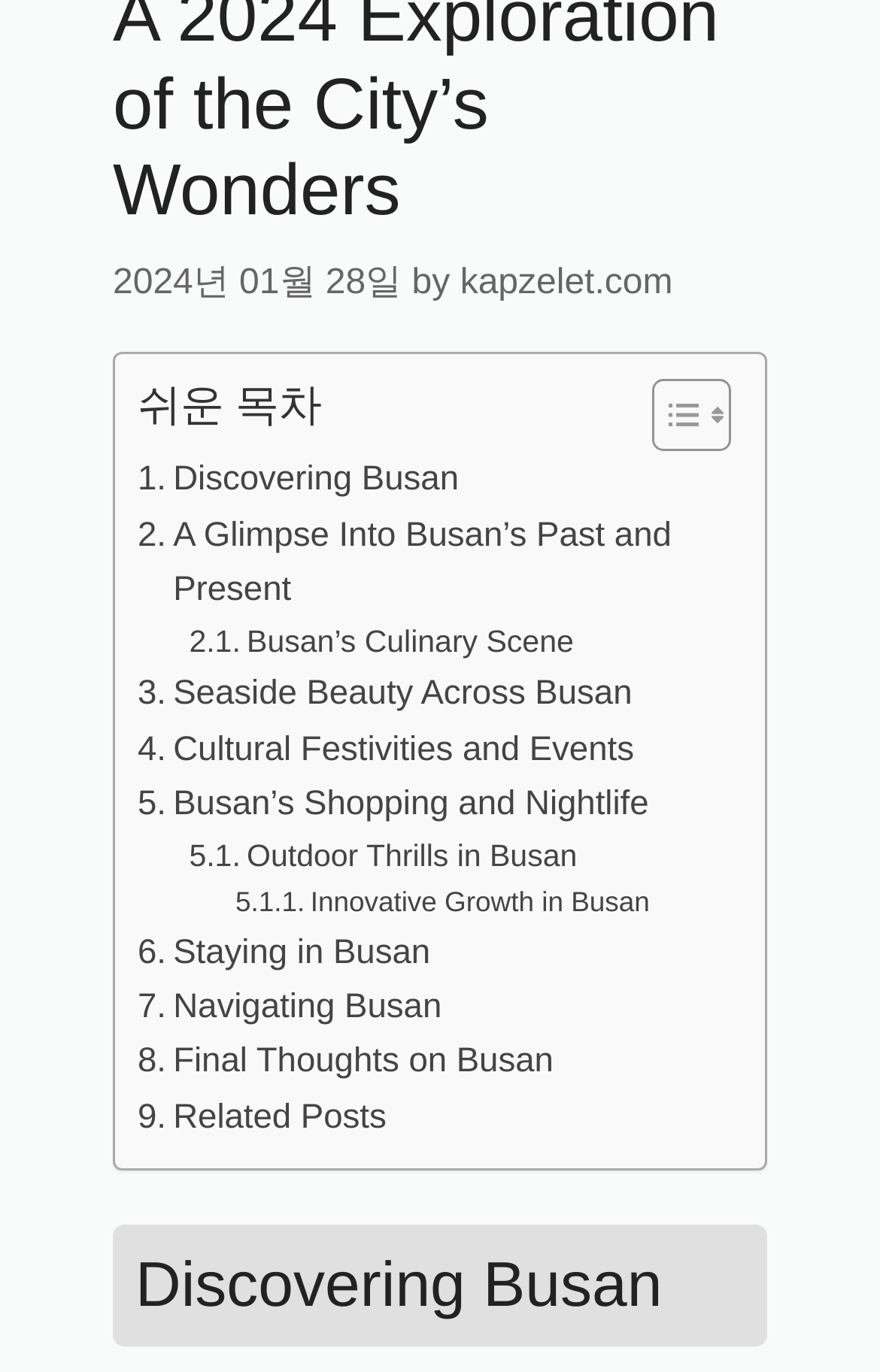Please find the bounding box coordinates of the element that must be clicked to perform the given instruction: "Read about Discovering Busan". The coordinates should be four float numbers from 0 to 1, i.e., [left, top, right, bottom].

[0.156, 0.331, 0.521, 0.371]